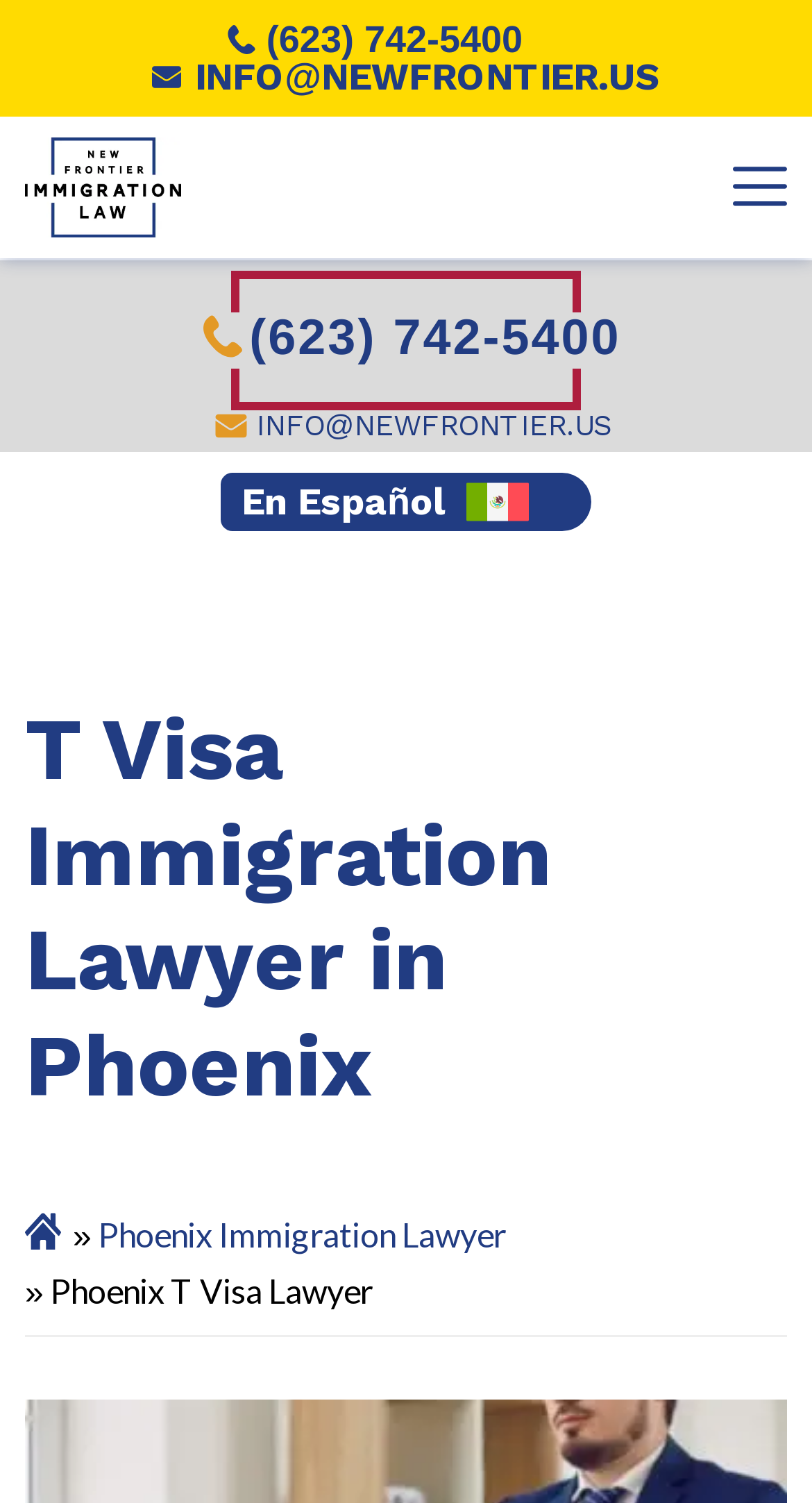Pinpoint the bounding box coordinates of the element to be clicked to execute the instruction: "View Phoenix Immigration Lawyer page".

[0.12, 0.808, 0.623, 0.834]